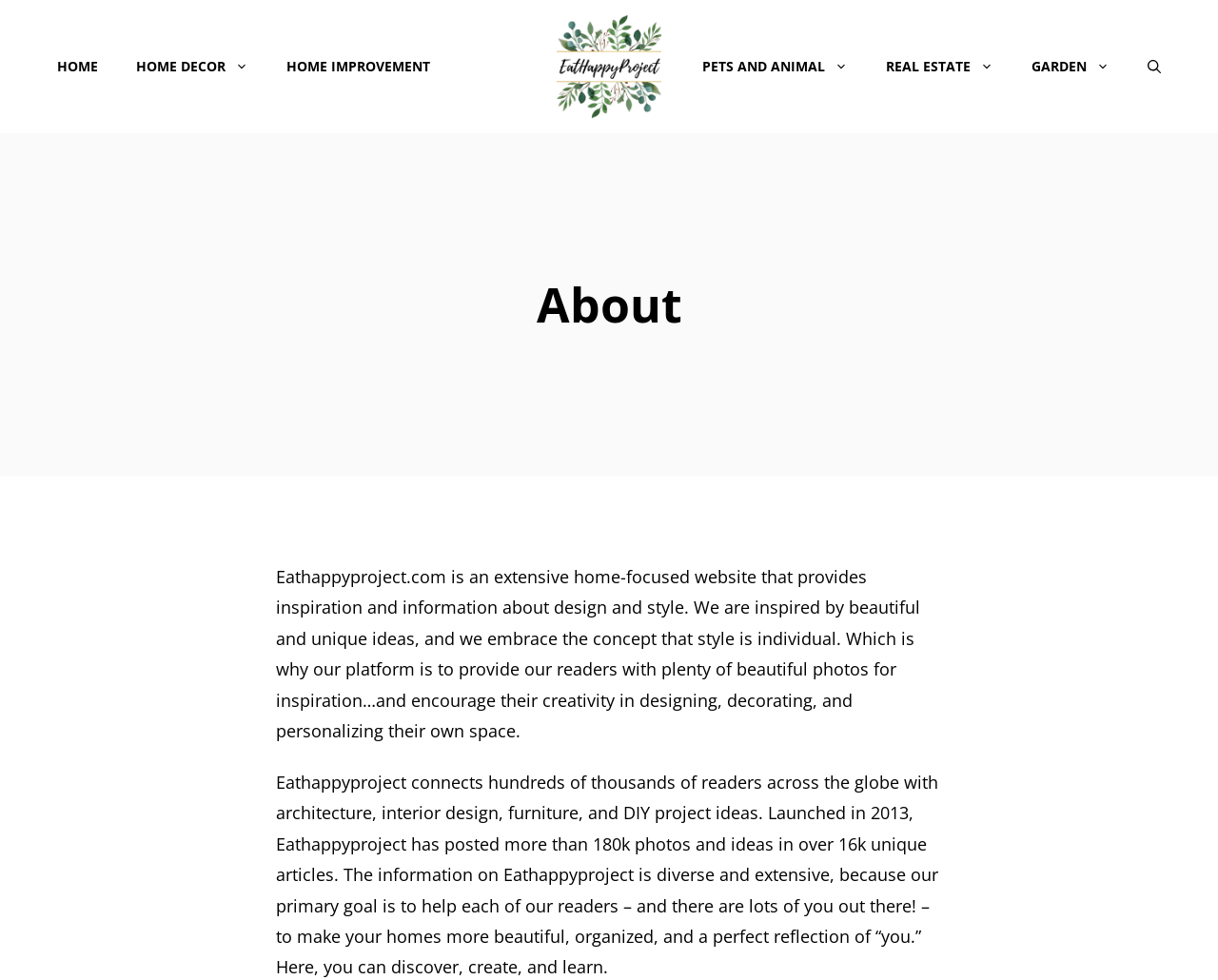Predict the bounding box of the UI element based on this description: "alt="EatHappyProject"".

[0.457, 0.054, 0.543, 0.077]